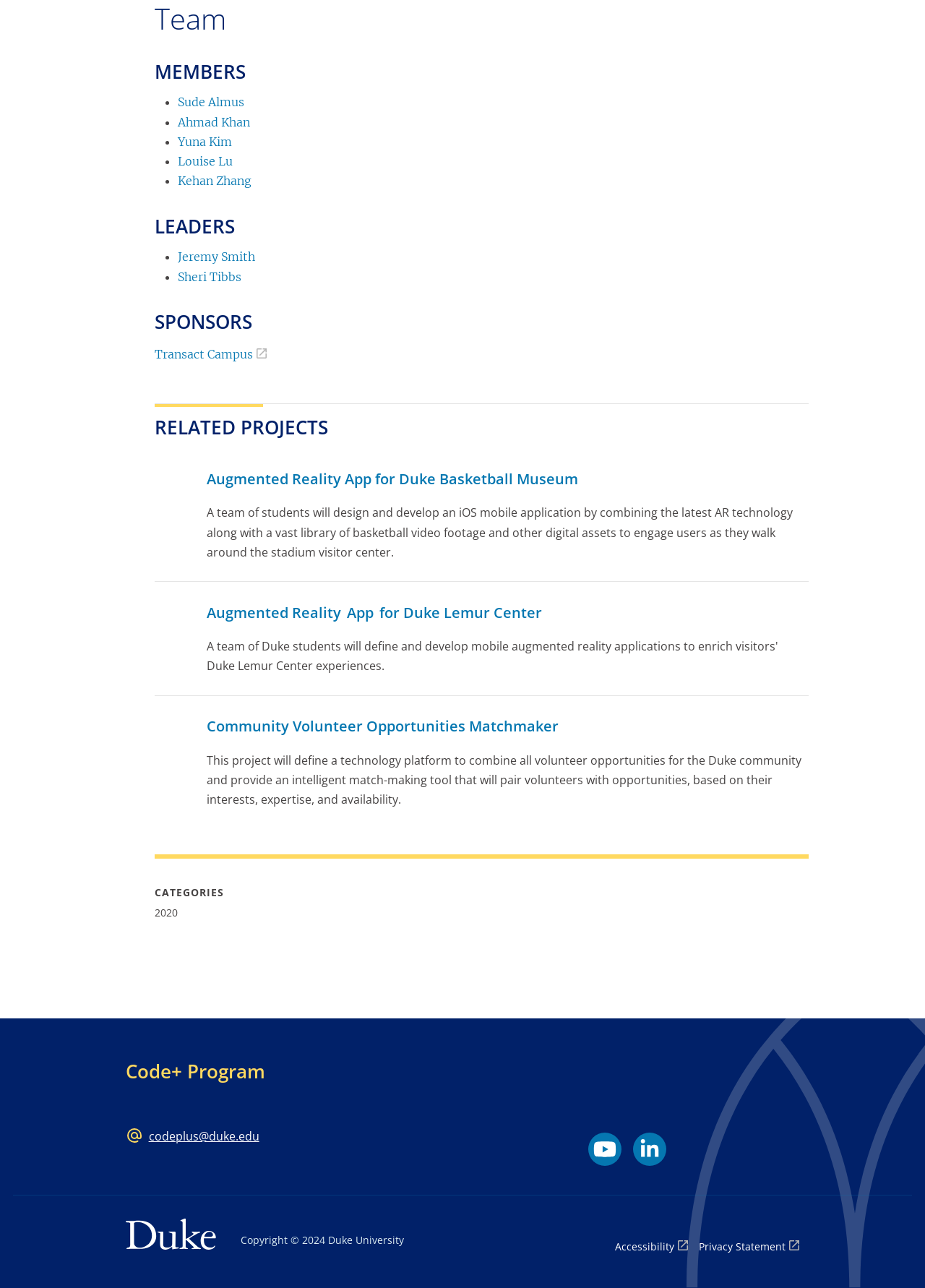Find the bounding box coordinates of the clickable region needed to perform the following instruction: "Explore the 'MINISTRIES' page". The coordinates should be provided as four float numbers between 0 and 1, i.e., [left, top, right, bottom].

None